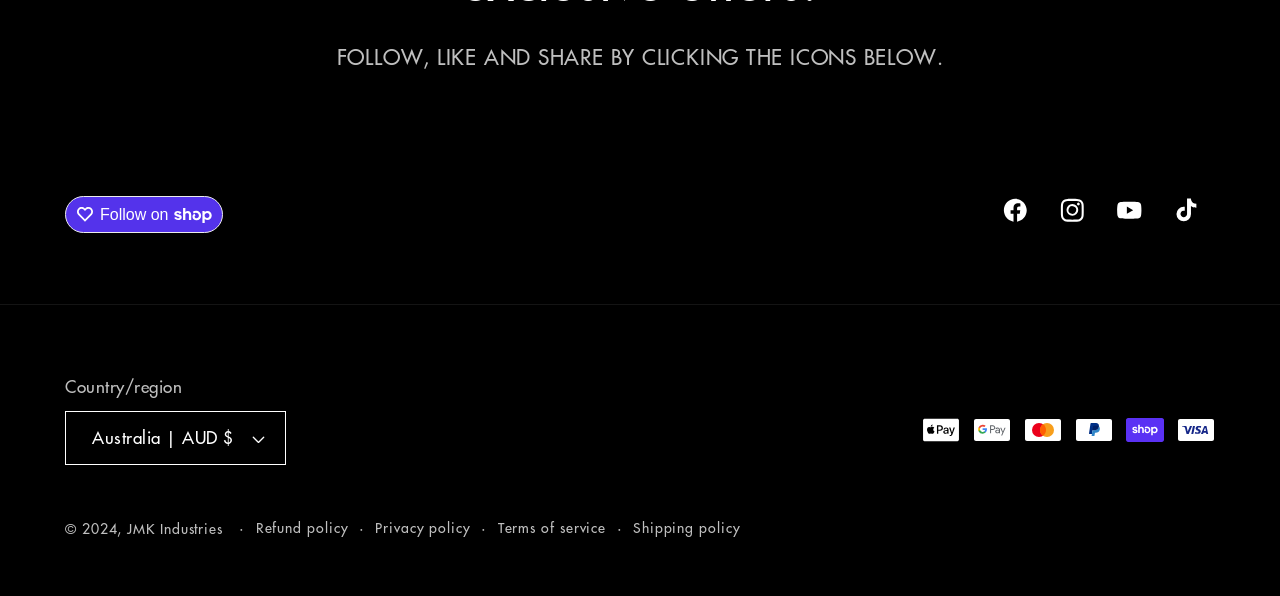Utilize the information from the image to answer the question in detail:
What policies are available?

I found the policies by looking at the links below the copyright information. There are four links: Refund policy, Privacy policy, Terms of service, and Shipping policy.